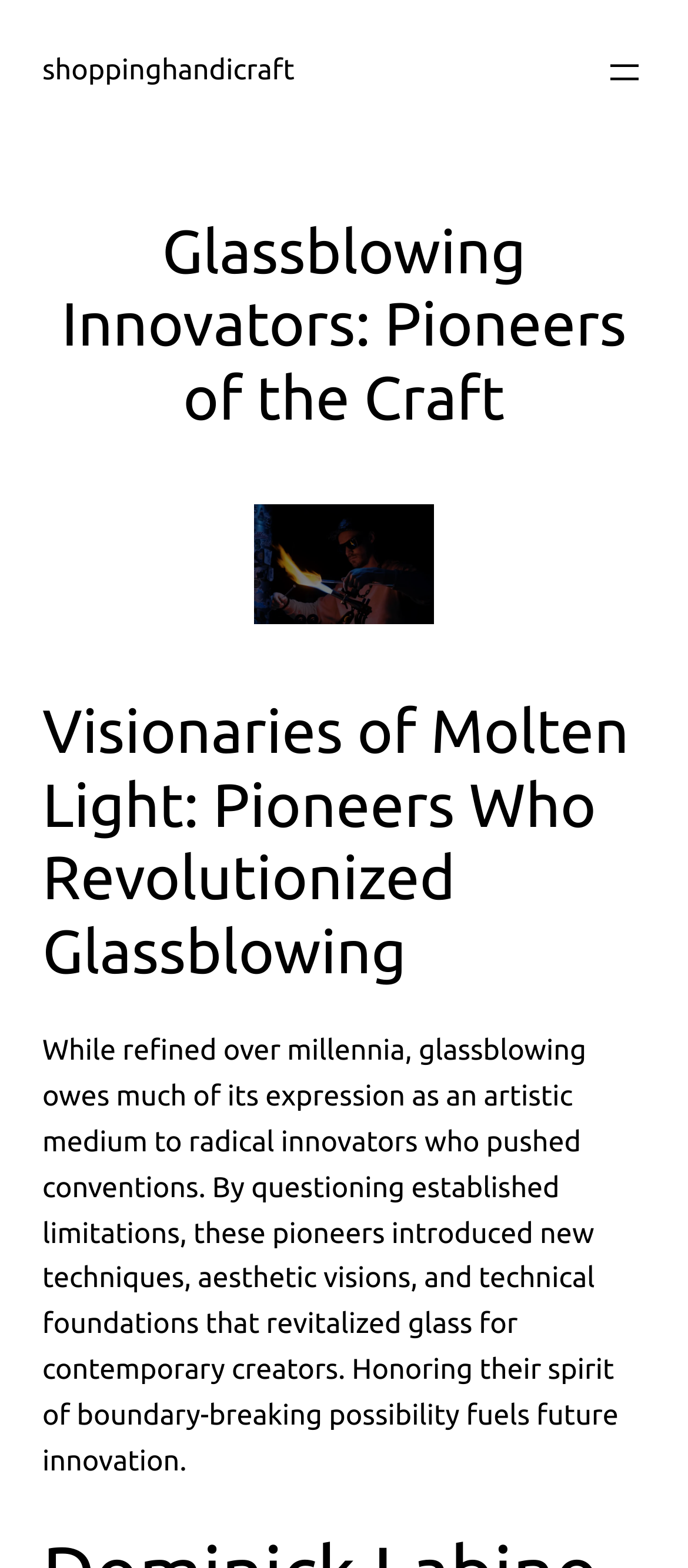Predict the bounding box coordinates for the UI element described as: "shoppinghandicraft". The coordinates should be four float numbers between 0 and 1, presented as [left, top, right, bottom].

[0.062, 0.035, 0.428, 0.056]